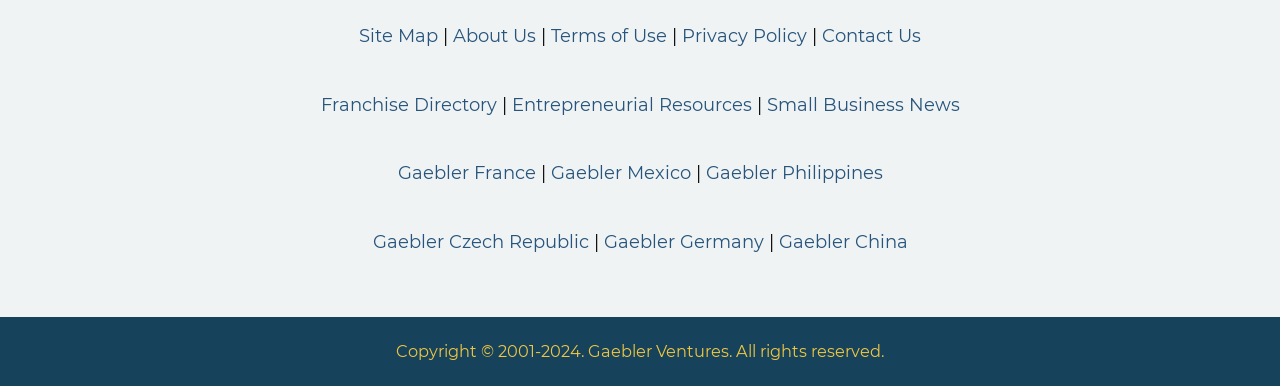Please find the bounding box coordinates of the element that must be clicked to perform the given instruction: "Contact us". The coordinates should be four float numbers from 0 to 1, i.e., [left, top, right, bottom].

[0.642, 0.064, 0.72, 0.121]